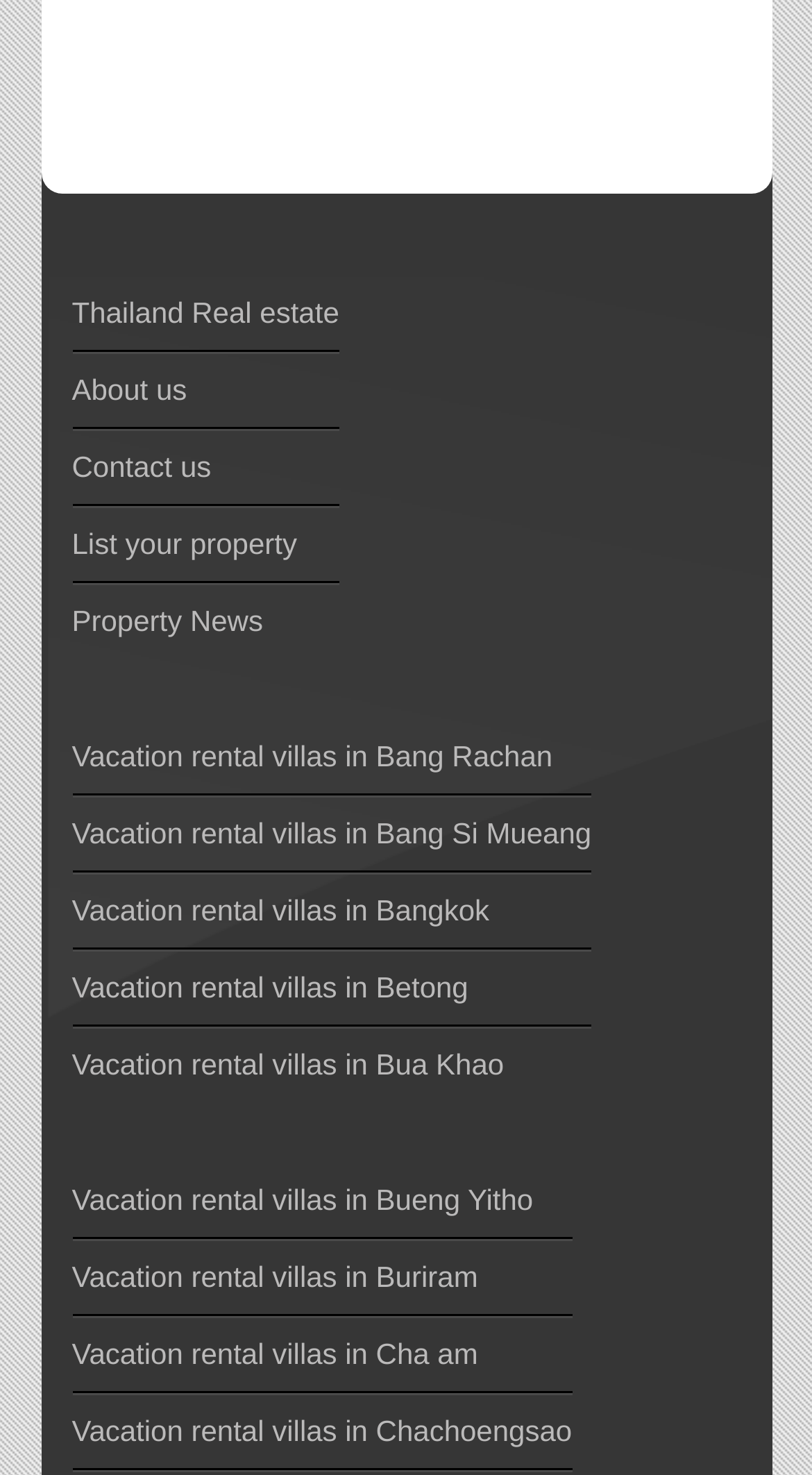How can users contact the website administrators?
Could you please answer the question thoroughly and with as much detail as possible?

The 'Contact us' link is provided at the top of the webpage, indicating that users can click on this link to get in touch with the website administrators or to request more information about the website or its services.